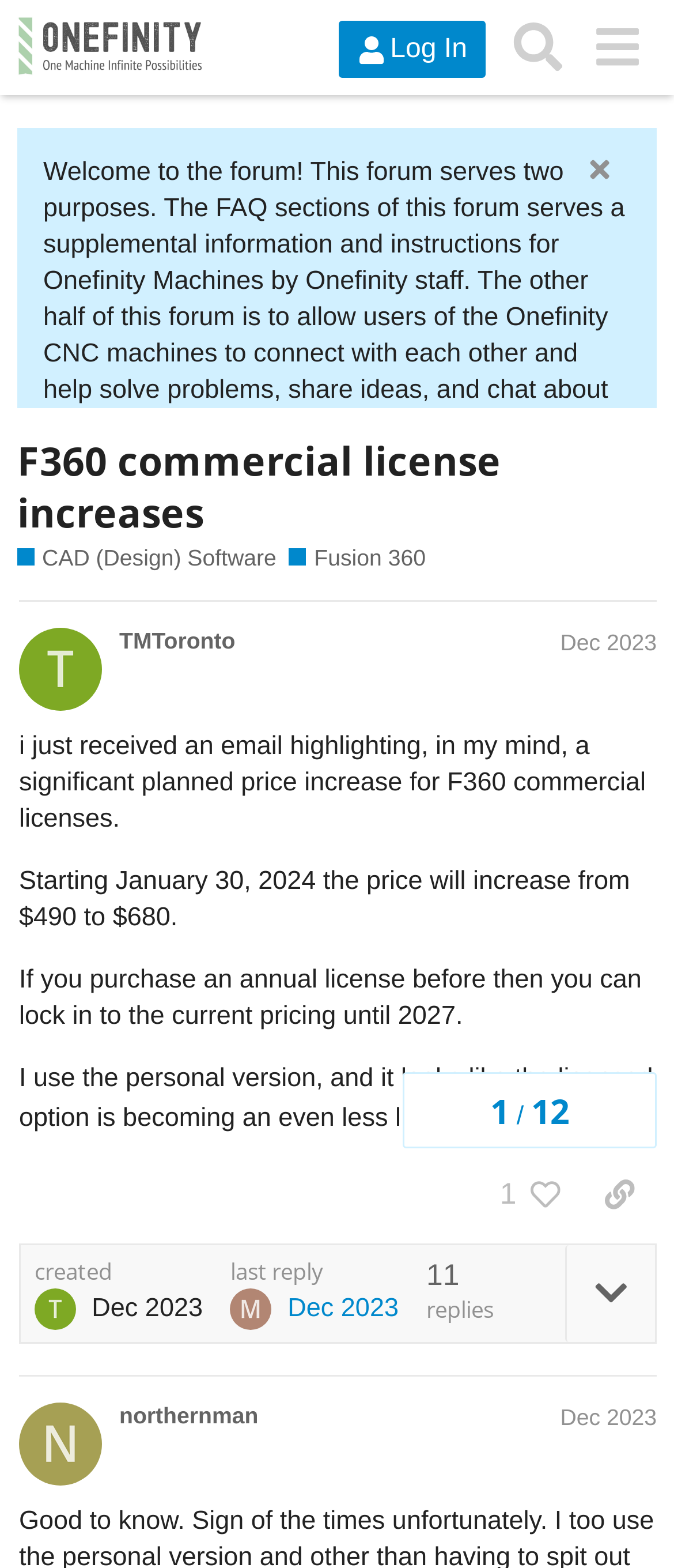What is the name of the forum?
Using the image, provide a concise answer in one word or a short phrase.

Onefinity CNC Forum